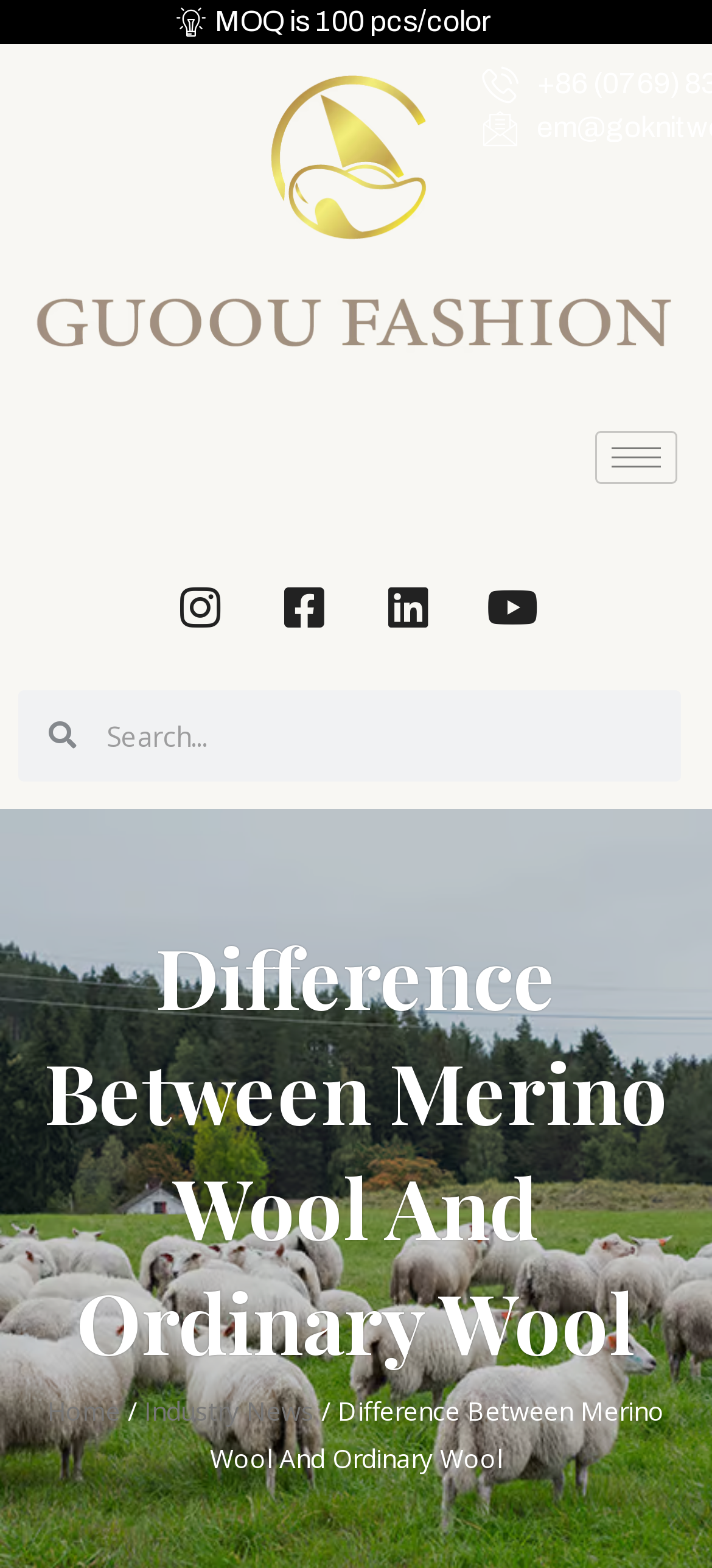Generate a comprehensive description of the webpage content.

The webpage is about the difference between Merino wool and ordinary wool. At the top, there is a header section that spans the entire width of the page. Within this section, there is a hamburger icon button located at the top right corner. Below the header section, there are four social media links, namely Instagram, Facebook, LinkedIn, and YouTube, aligned horizontally and centered.

On the top right side of the page, there is a search bar with a "Search" label and a search box. Below the search bar, there is a heading that reads "Difference Between Merino Wool And Ordinary Wool" which takes up most of the page's width.

Under the heading, there is a breadcrumb navigation section that displays the page's hierarchy. It starts with a "Home" link, followed by a separator, then an "Industry News" link, another separator, and finally the current page's title "Difference Between Merino Wool And Ordinary Wool".

At the very top of the page, there is a small text "MOQ is 100 pcs/color" located near the top left corner. Additionally, there is a link that spans the entire width of the page, but its content is not specified.